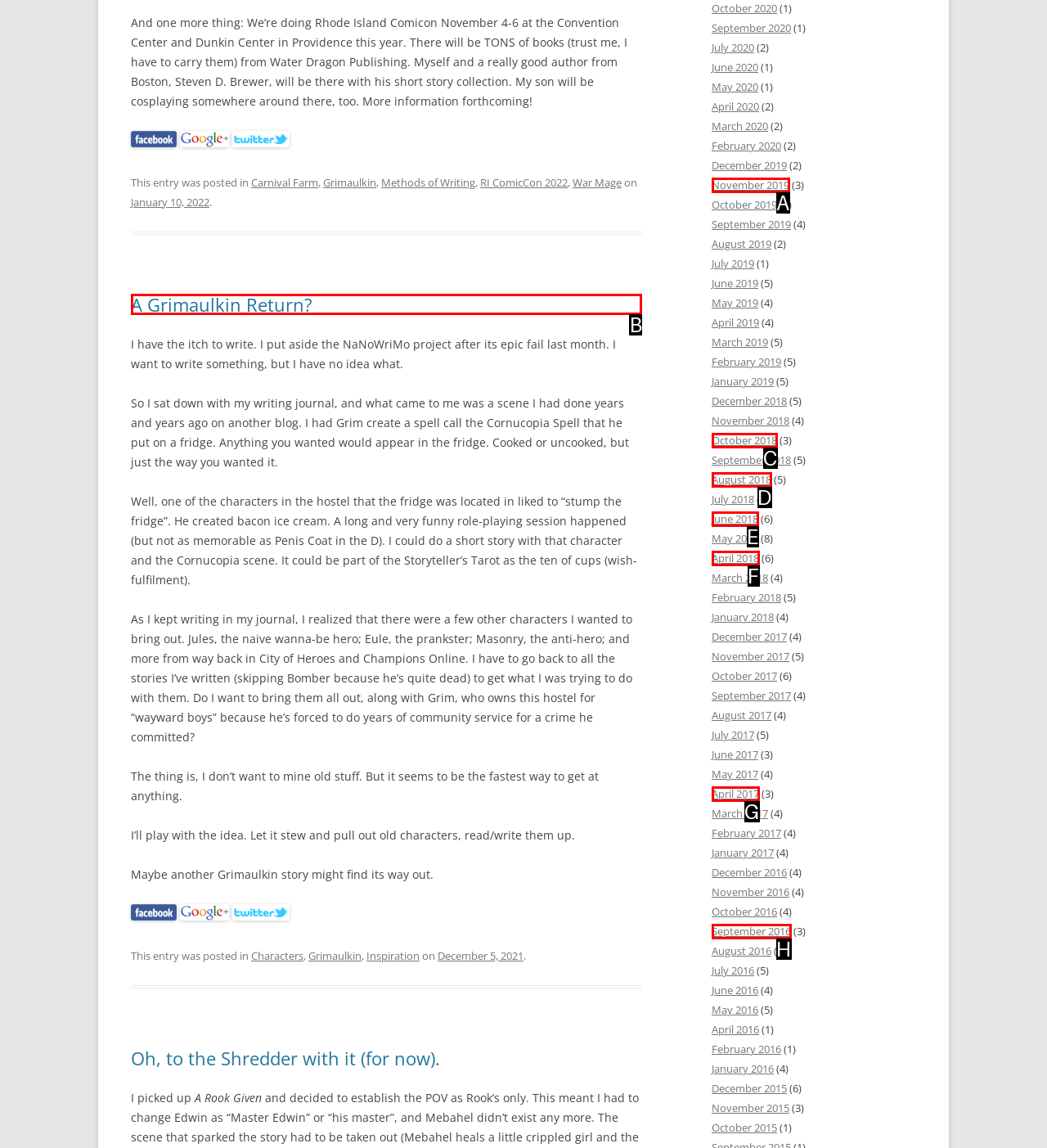Decide which UI element to click to accomplish the task: Read the article 'A Grimaulkin Return?'
Respond with the corresponding option letter.

B